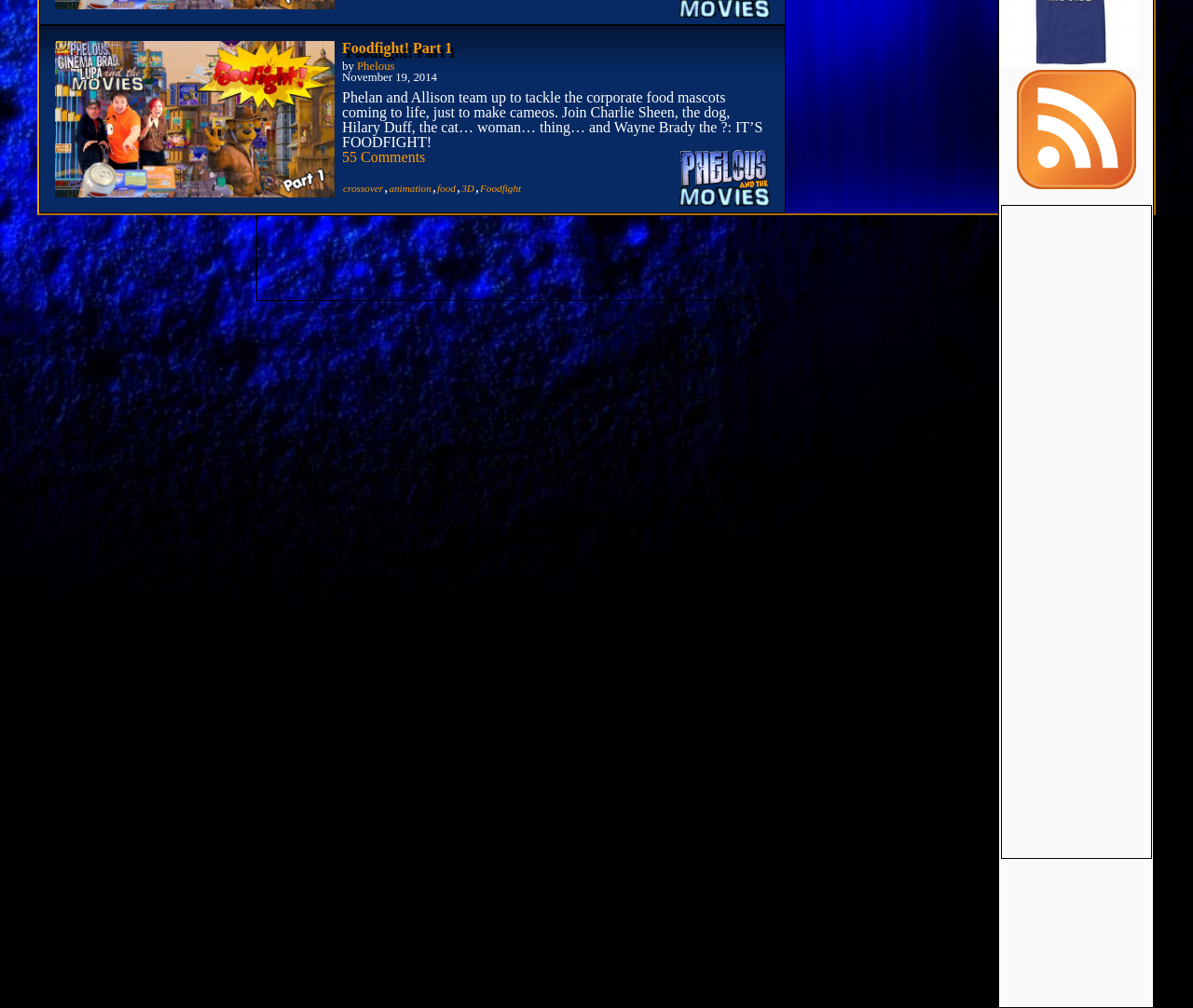Using the description: "aria-label="Advertisement" name="aswift_2" title="Advertisement"", determine the UI element's bounding box coordinates. Ensure the coordinates are in the format of four float numbers between 0 and 1, i.e., [left, top, right, bottom].

[0.216, 0.214, 0.784, 0.297]